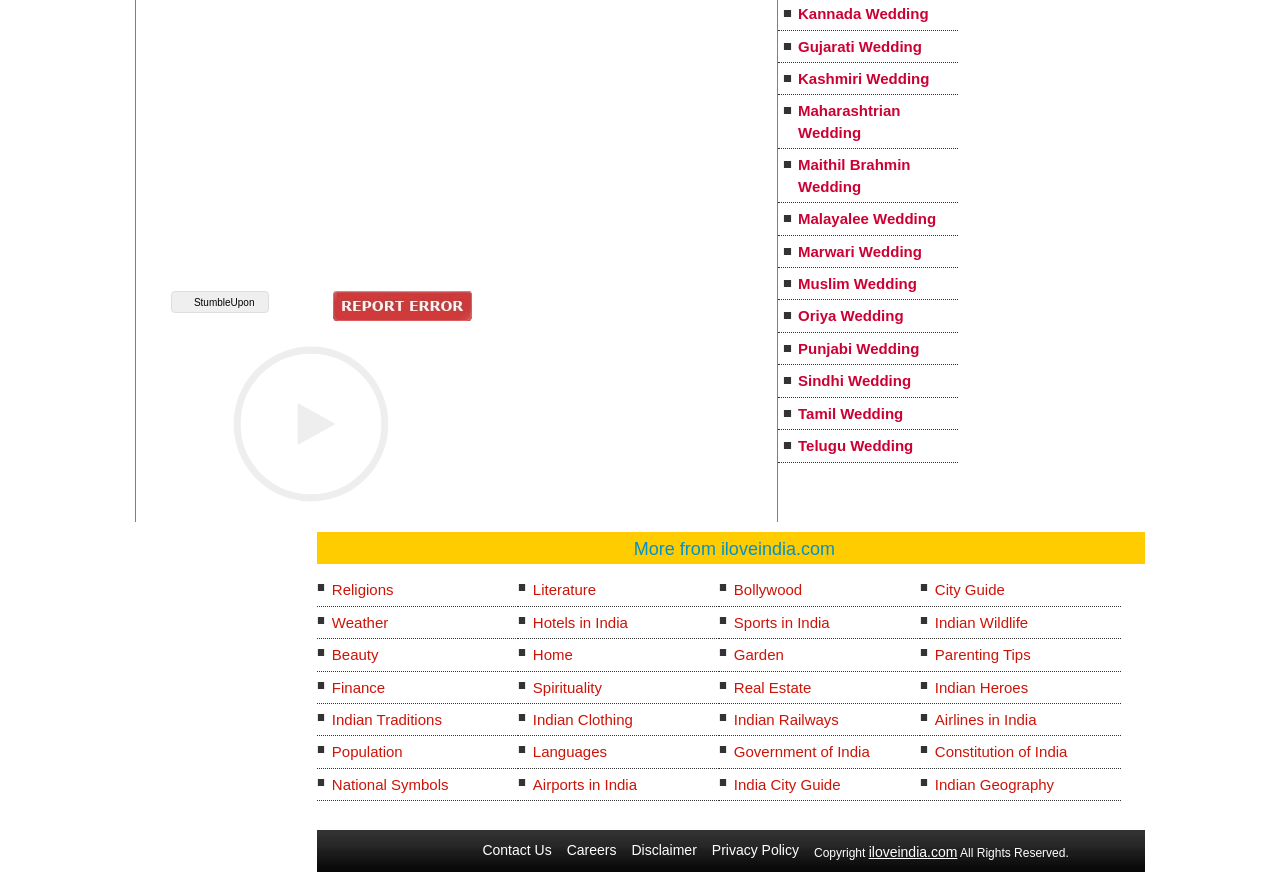Predict the bounding box coordinates for the UI element described as: "Airlines in India". The coordinates should be four float numbers between 0 and 1, presented as [left, top, right, bottom].

[0.719, 0.733, 0.876, 0.768]